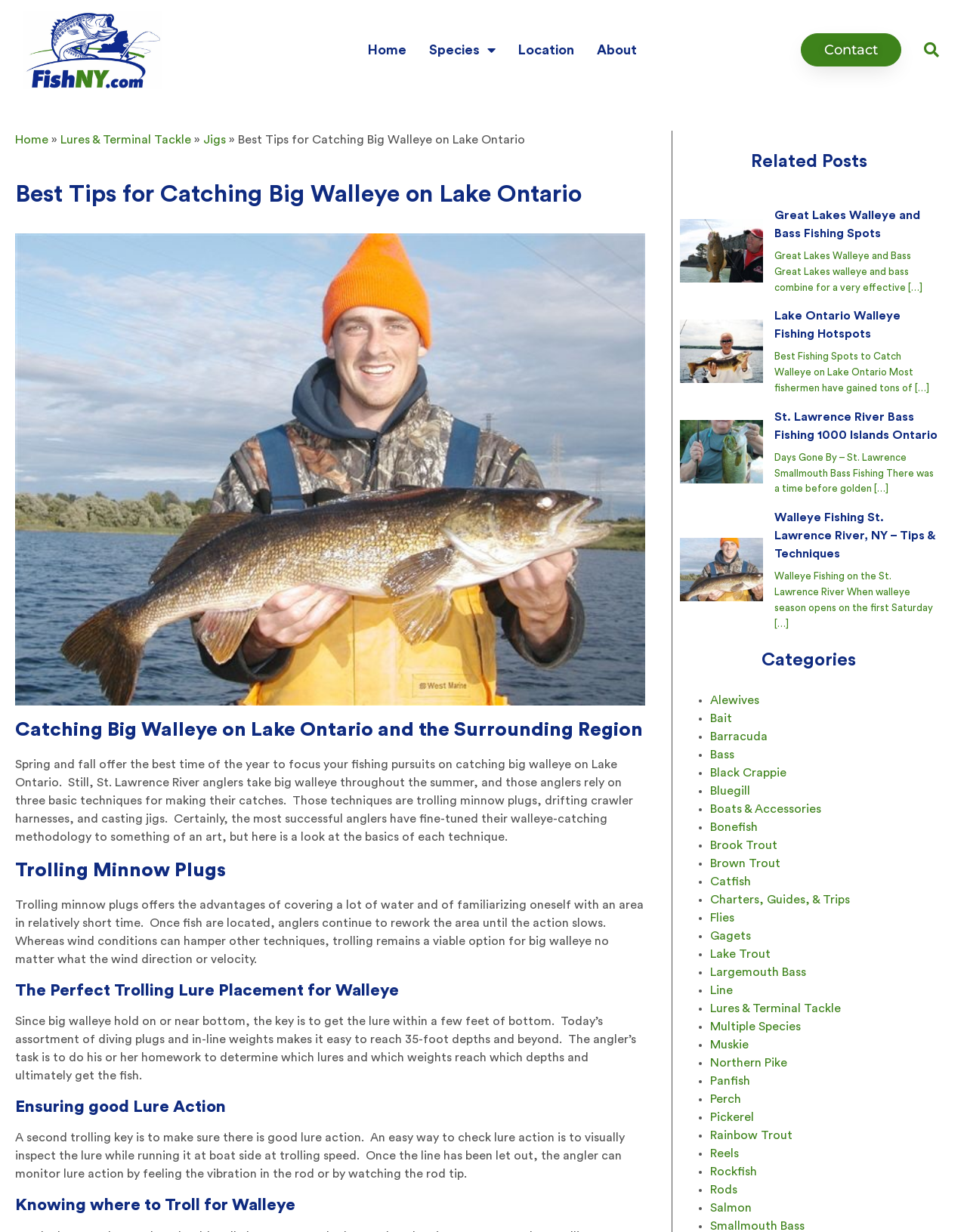How many related posts are listed on the webpage?
Kindly offer a comprehensive and detailed response to the question.

The webpage lists four related posts, each with an image and a link, under the heading 'Related Posts'.